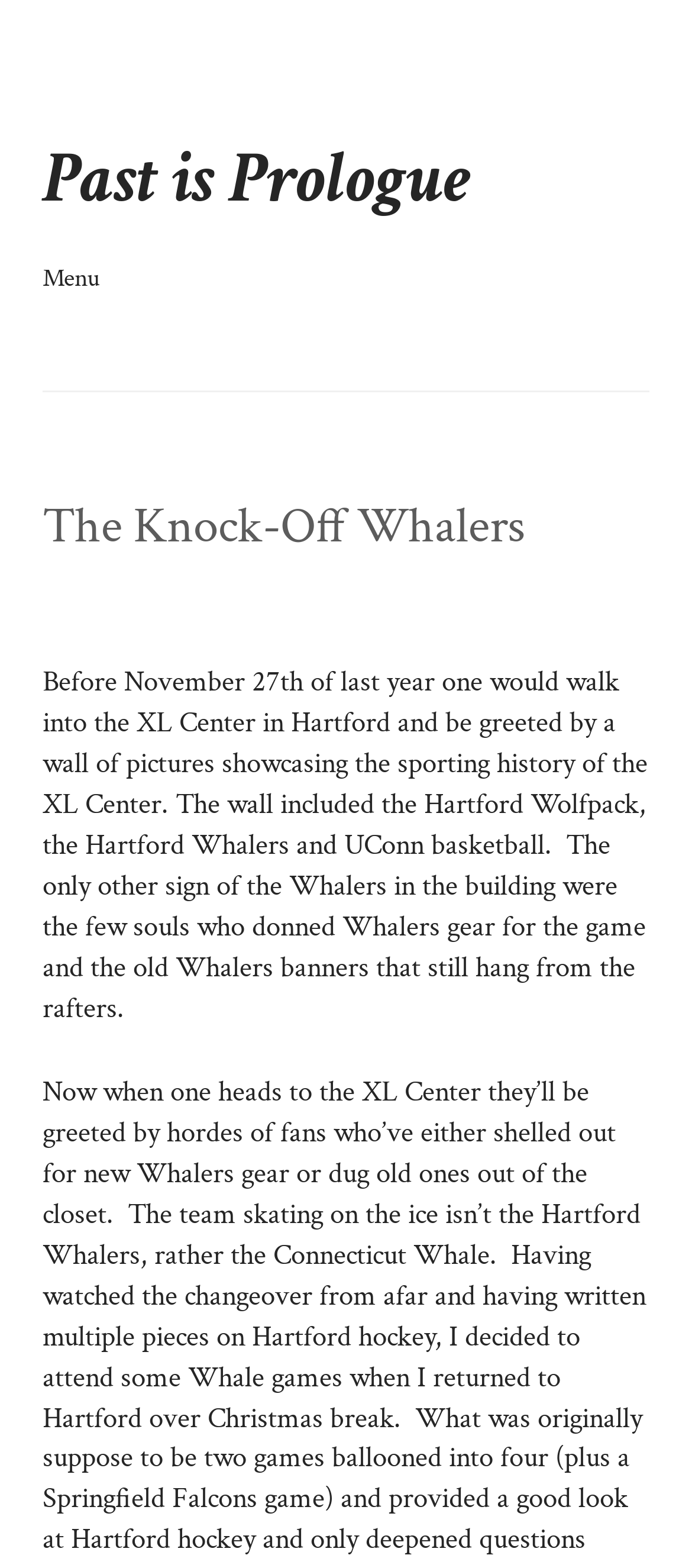What is displayed on the wall in the XL Center?
Using the image, answer in one word or phrase.

Pictures of sporting history